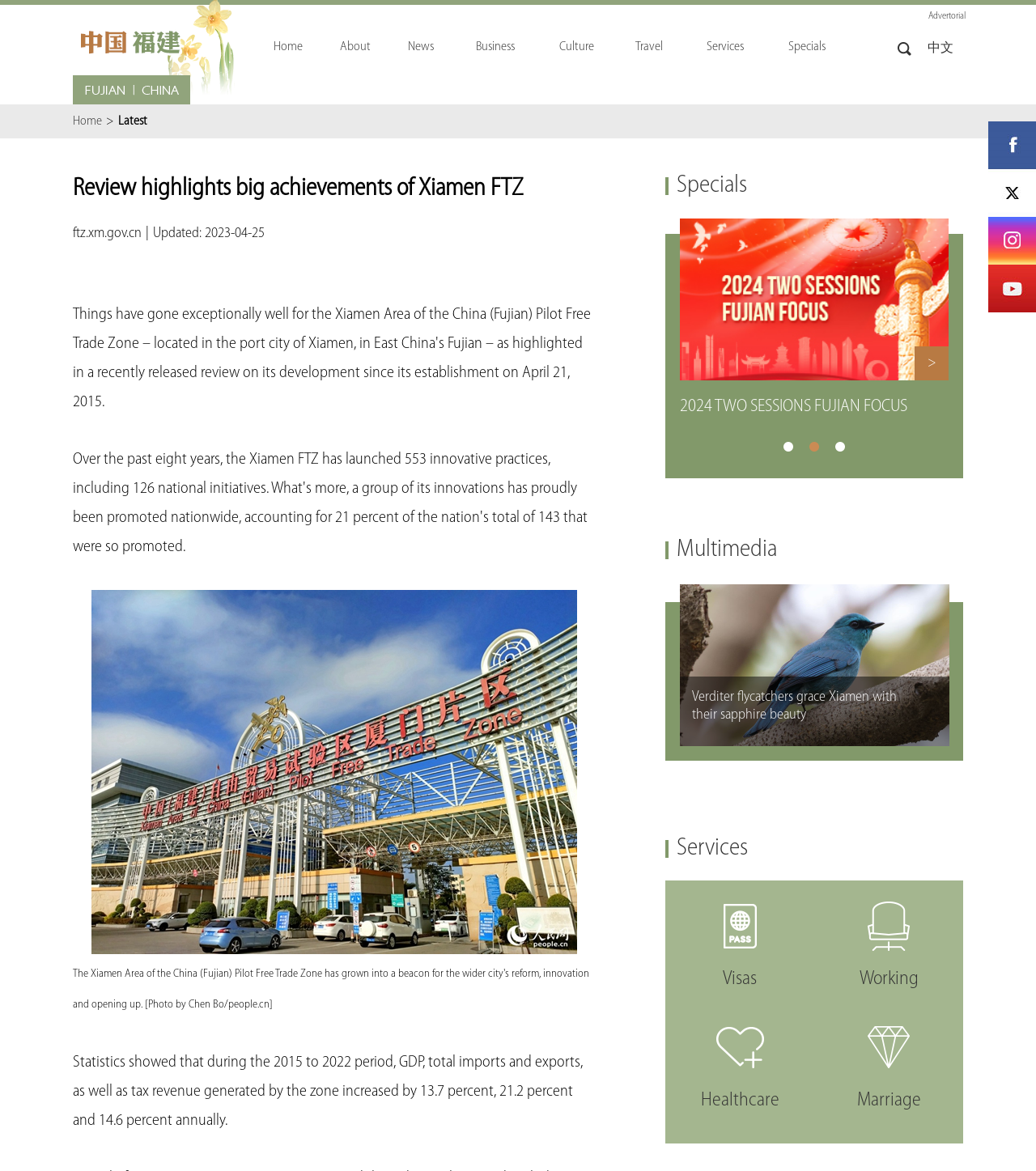Could you locate the bounding box coordinates for the section that should be clicked to accomplish this task: "Search for something".

[0.86, 0.03, 0.886, 0.053]